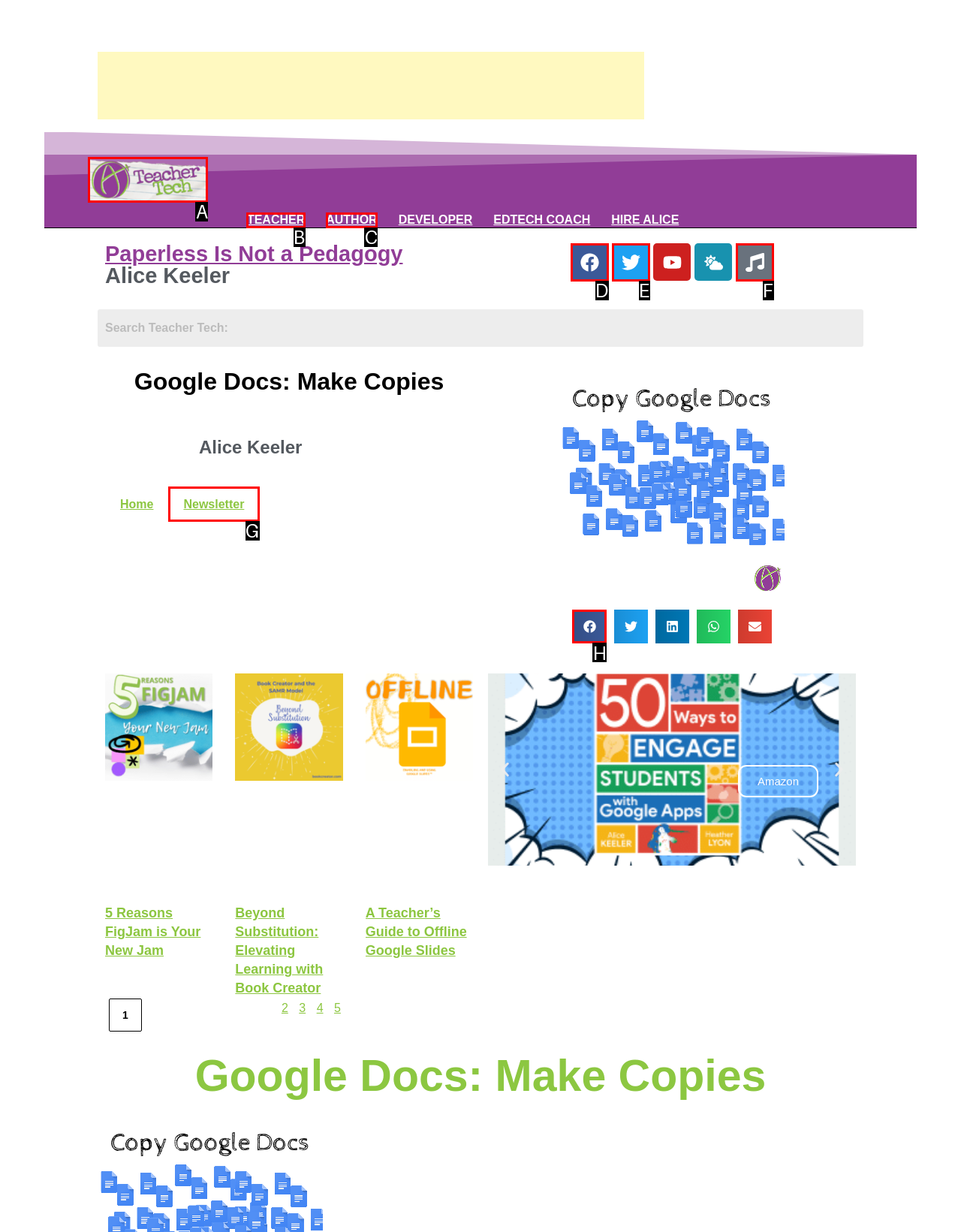Tell me which one HTML element I should click to complete the following task: Share on Facebook Answer with the option's letter from the given choices directly.

H